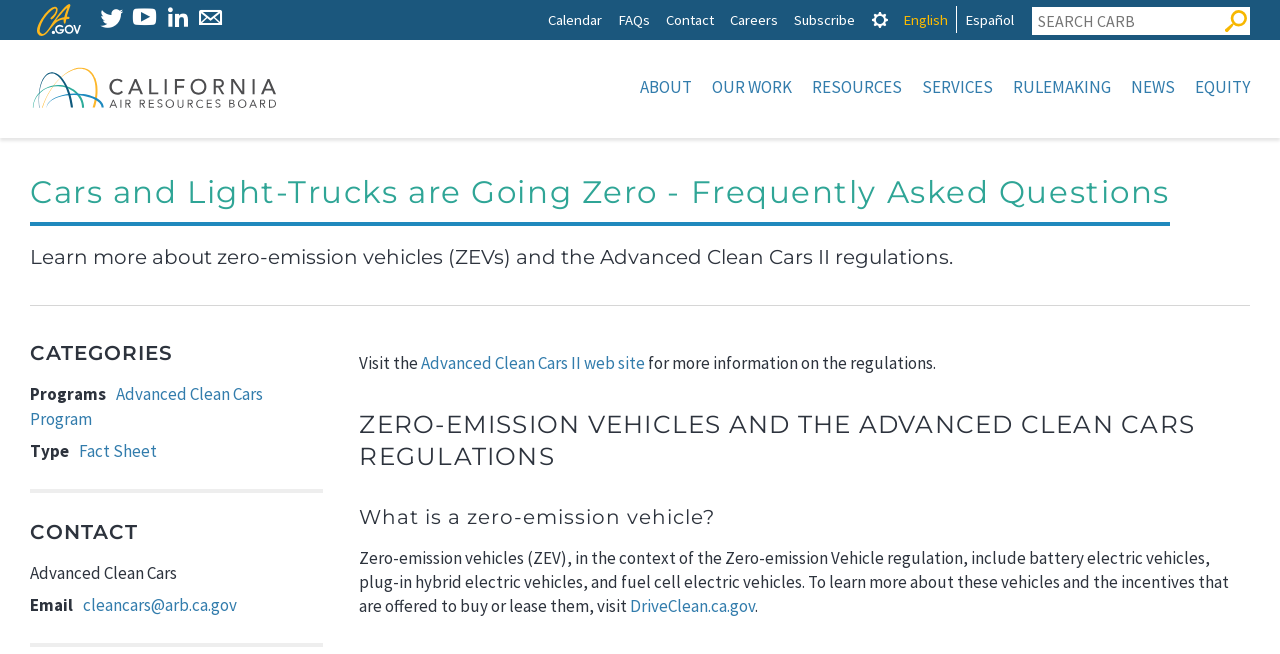Highlight the bounding box coordinates of the element that should be clicked to carry out the following instruction: "Visit the Advanced Clean Cars II web site". The coordinates must be given as four float numbers ranging from 0 to 1, i.e., [left, top, right, bottom].

[0.329, 0.539, 0.504, 0.572]